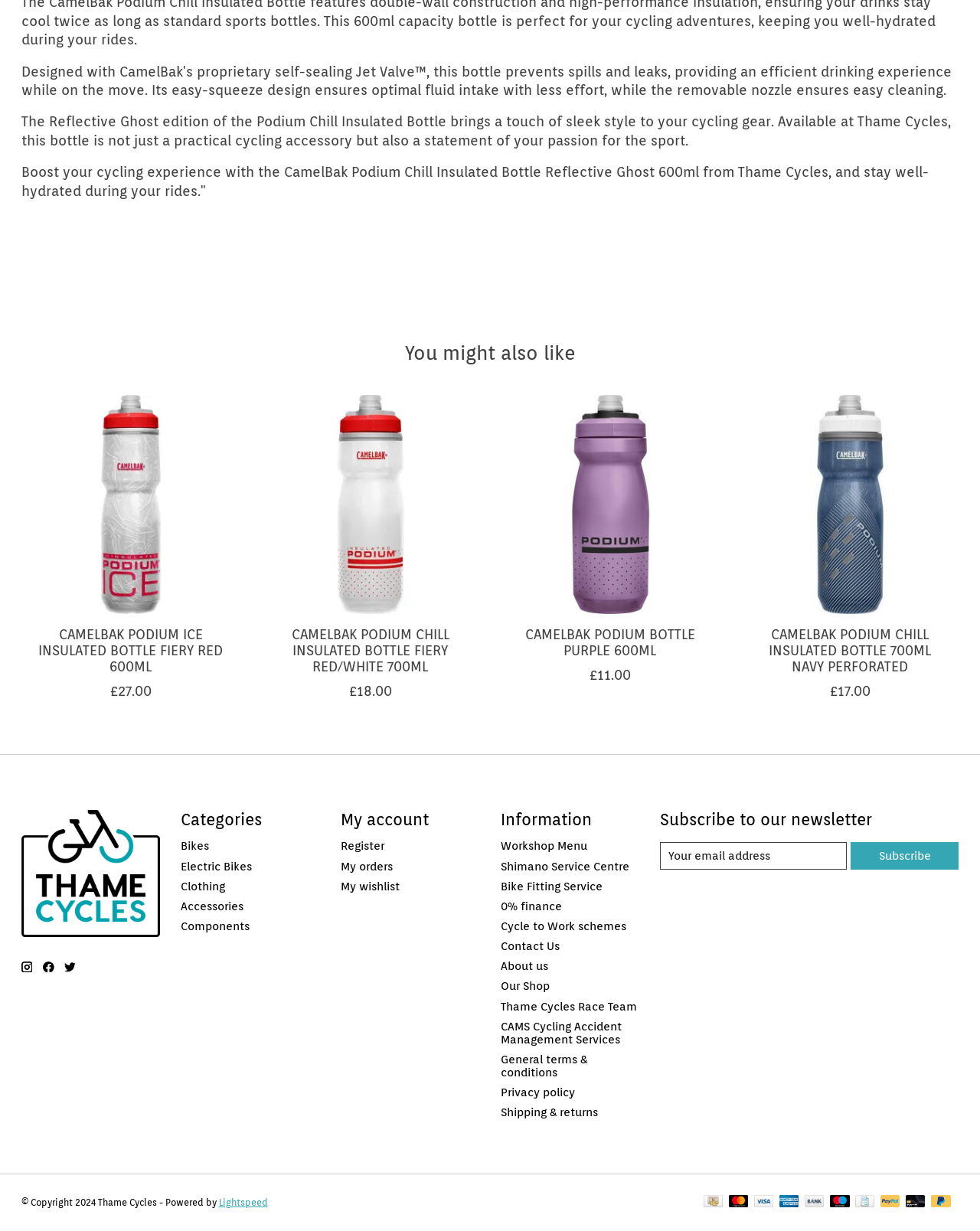Predict the bounding box of the UI element based on the description: "CAMS Cycling Accident Management Services". The coordinates should be four float numbers between 0 and 1, formatted as [left, top, right, bottom].

[0.511, 0.828, 0.634, 0.849]